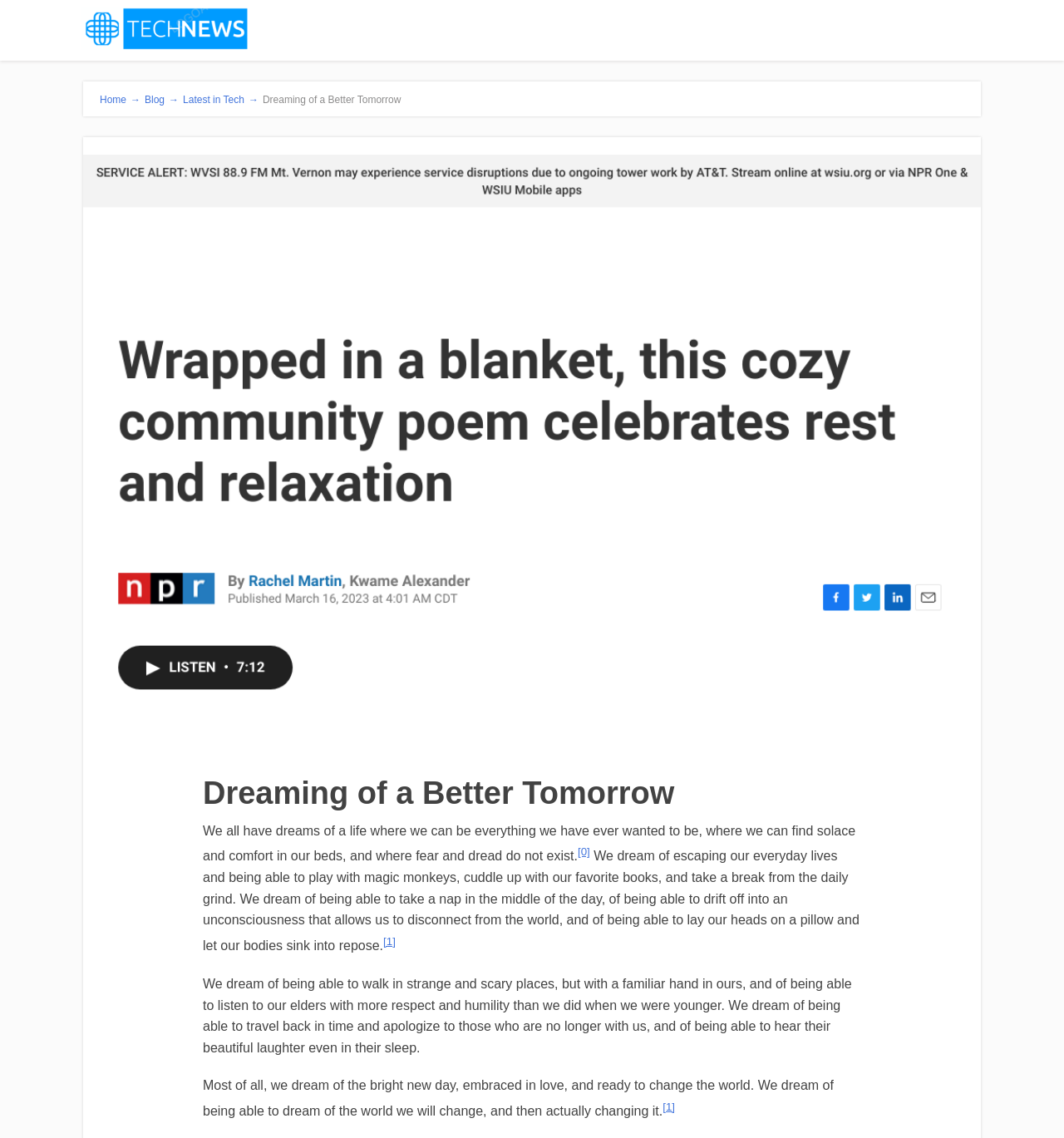How many images are on the page?
Refer to the image and provide a one-word or short phrase answer.

2